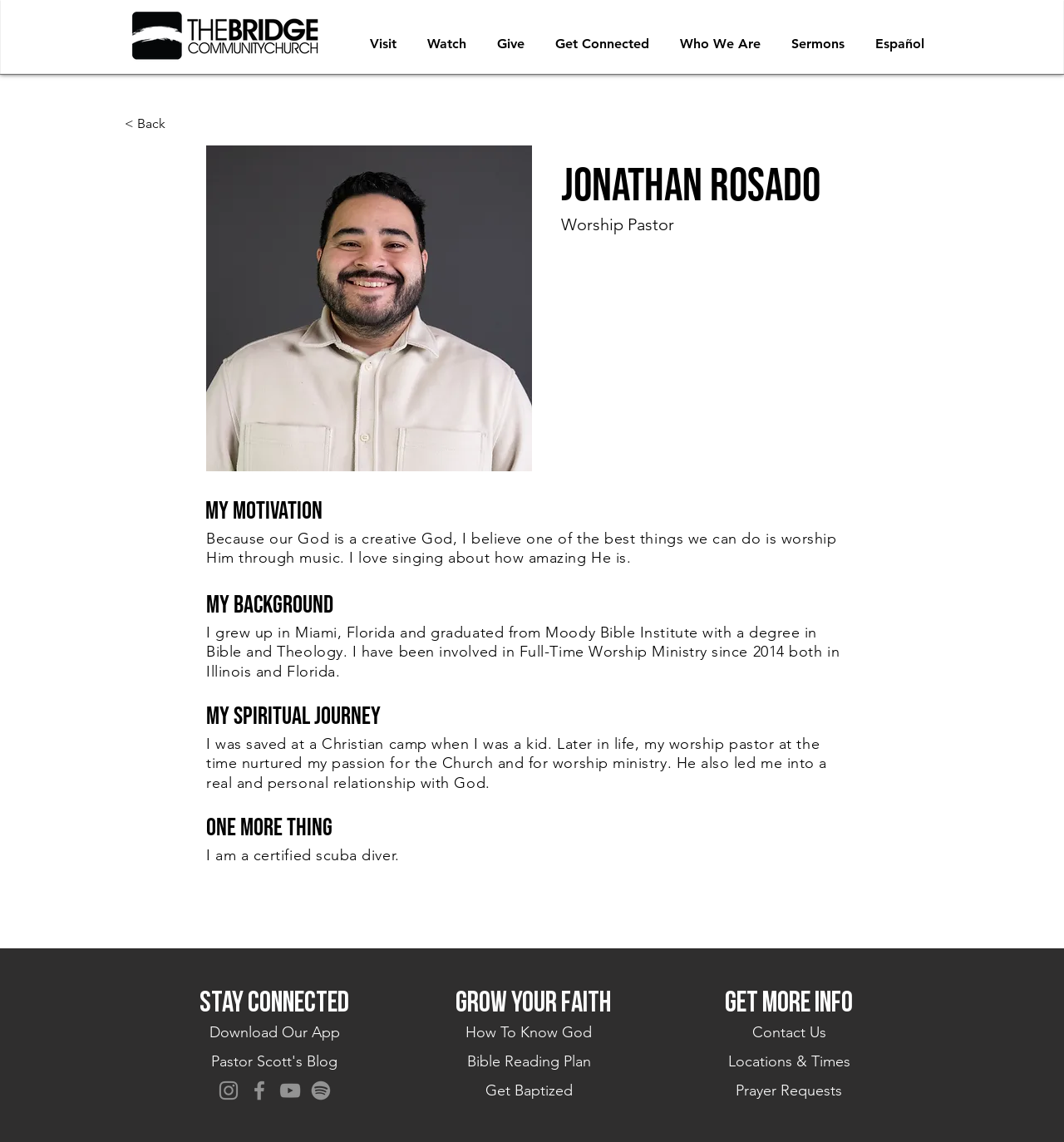What is the topic of the 'My Spiritual Journey' section?
Using the image provided, answer with just one word or phrase.

Jonathan Rosado's spiritual journey